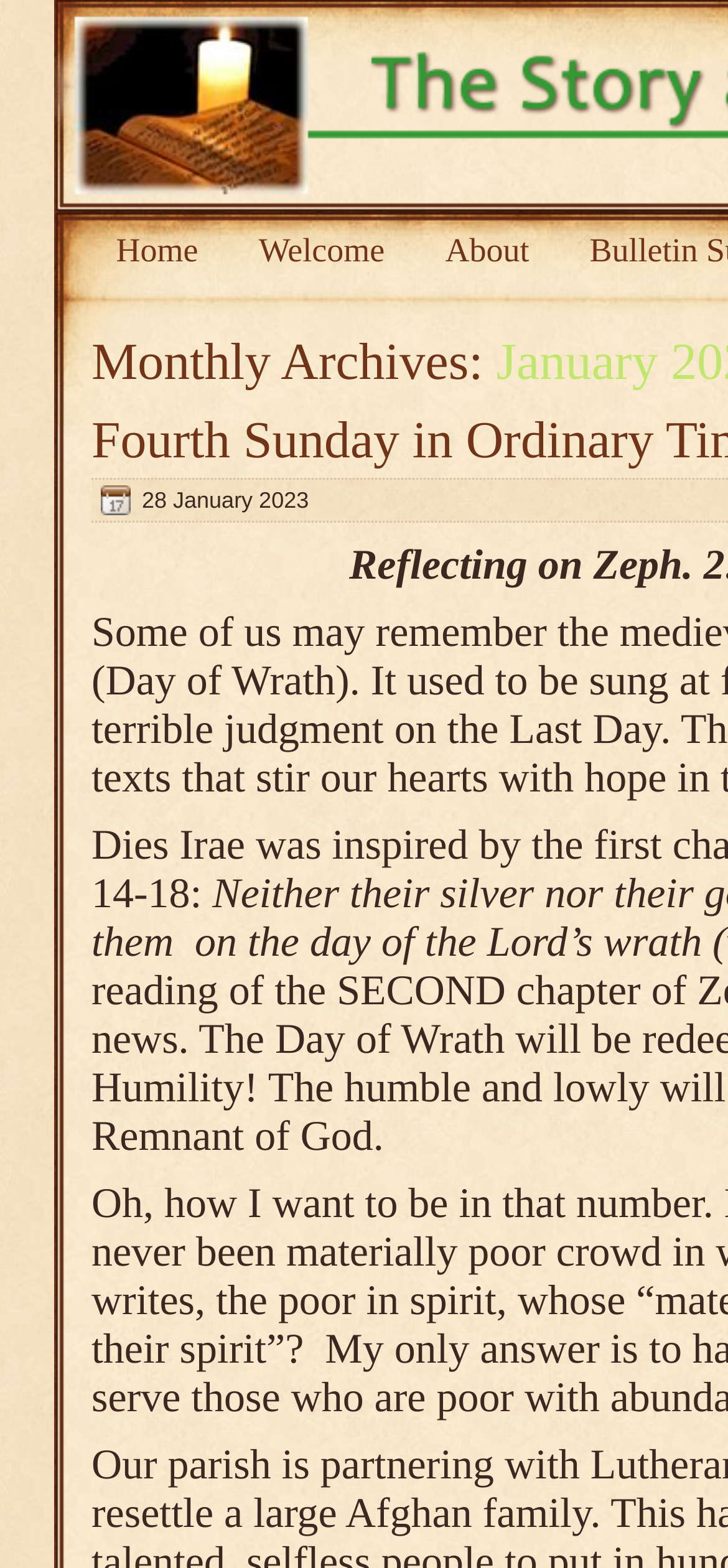How many navigation links are at the top?
Provide a thorough and detailed answer to the question.

I counted the number of link elements at the top of the webpage. There are three links: 'Home', 'Welcome', and 'About', which are located at the coordinates [0.118, 0.147, 0.314, 0.172], [0.314, 0.147, 0.57, 0.172], and [0.57, 0.147, 0.768, 0.172] respectively.